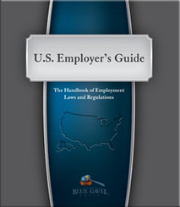Provide a comprehensive description of the image.

The image features the cover of the **U.S. Employer's Guide**, which is presented as "The Handbook of Employment Laws and Regulations." The design showcases a sleek, professional blue background with a subtle outline of the continental United States, emphasizing its relevance to American employment laws. A prominent silver banner at the center displays the title, while the bottom features the logo of **Blue Gavel Press**. This guide serves as an essential resource for employers, providing comprehensive information on employment laws and regulations that govern workplace practices across the United States.